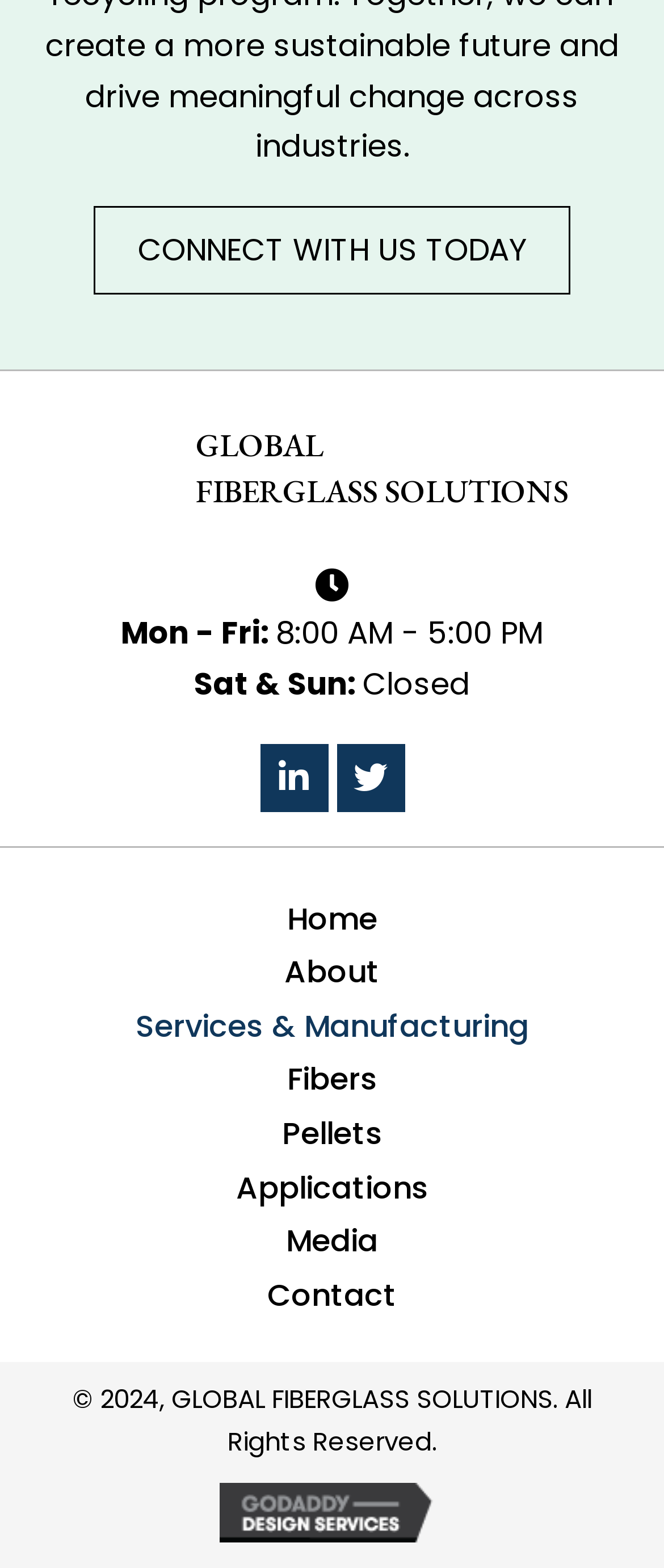Please locate the bounding box coordinates of the element that should be clicked to complete the given instruction: "Visit the company's LinkedIn page".

[0.391, 0.474, 0.494, 0.517]